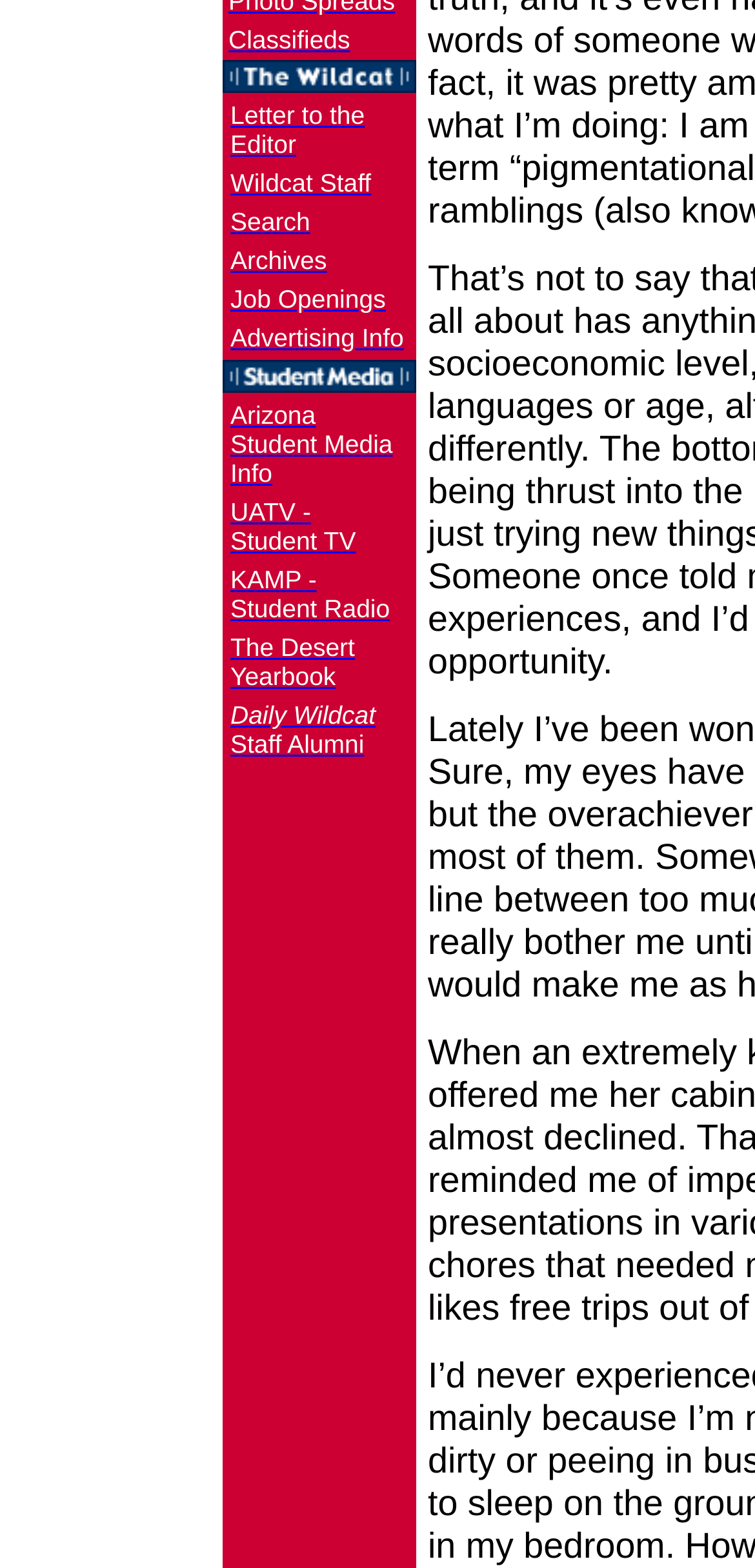Locate the bounding box of the UI element defined by this description: "Letter to the Editor". The coordinates should be given as four float numbers between 0 and 1, formatted as [left, top, right, bottom].

[0.305, 0.064, 0.483, 0.101]